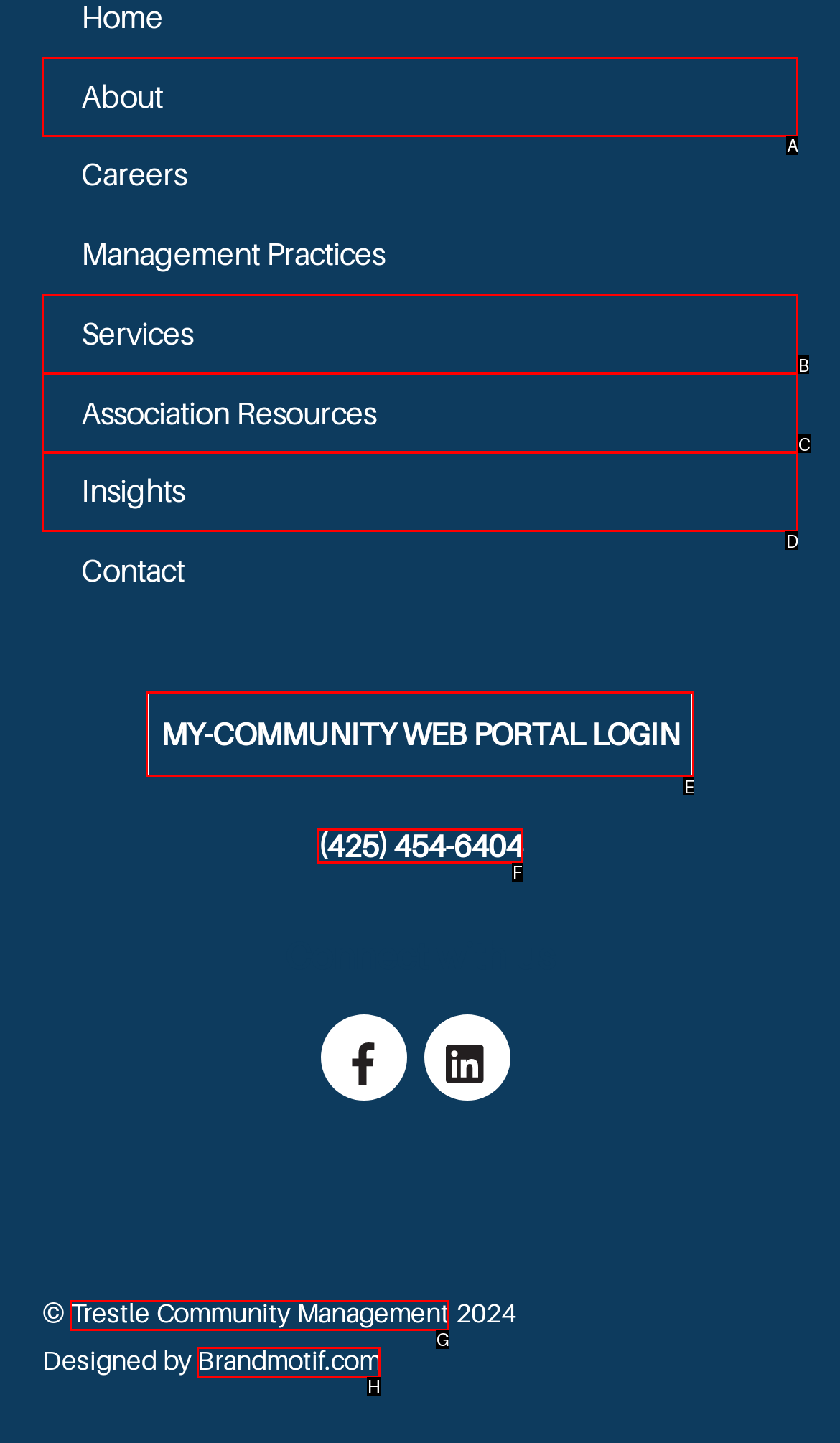Identify the correct UI element to click for this instruction: Visit Trestle Community Management
Respond with the appropriate option's letter from the provided choices directly.

G